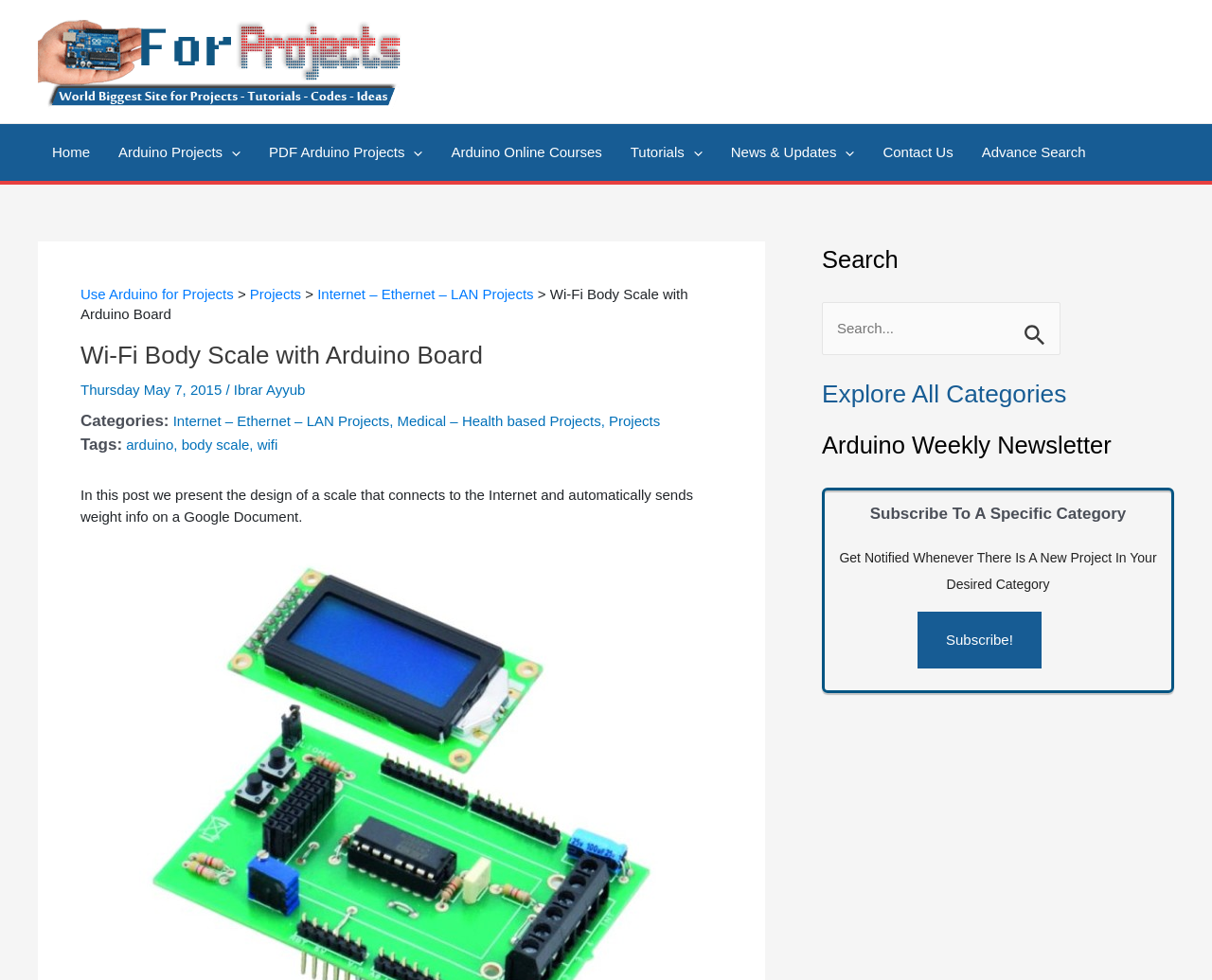What is the navigation menu item after 'Home'?
Refer to the image and respond with a one-word or short-phrase answer.

Arduino Projects